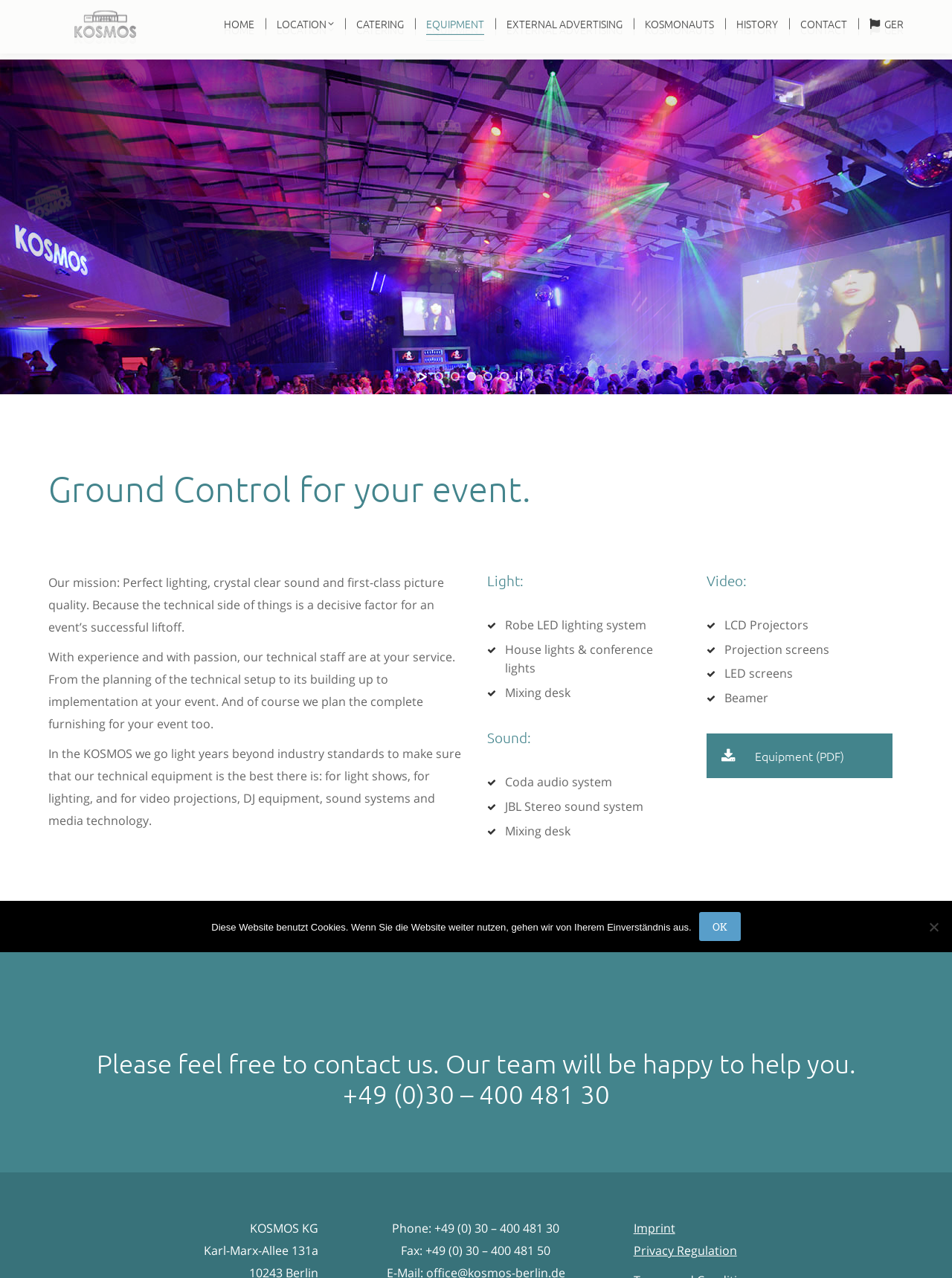Answer the question using only one word or a concise phrase: What is the company name?

KOSMOS KG